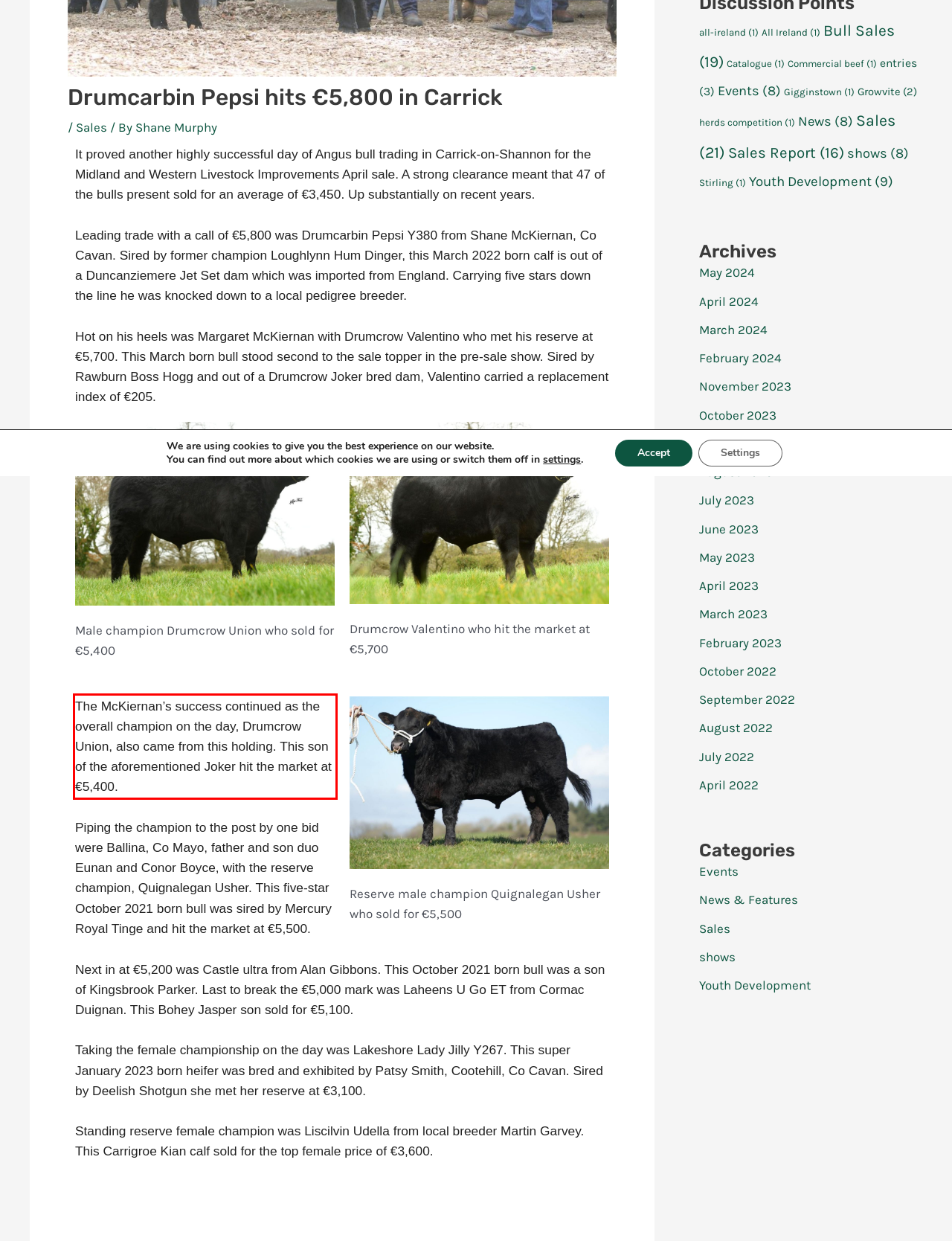Analyze the screenshot of the webpage and extract the text from the UI element that is inside the red bounding box.

The McKiernan’s success continued as the overall champion on the day, Drumcrow Union, also came from this holding. This son of the aforementioned Joker hit the market at €5,400.